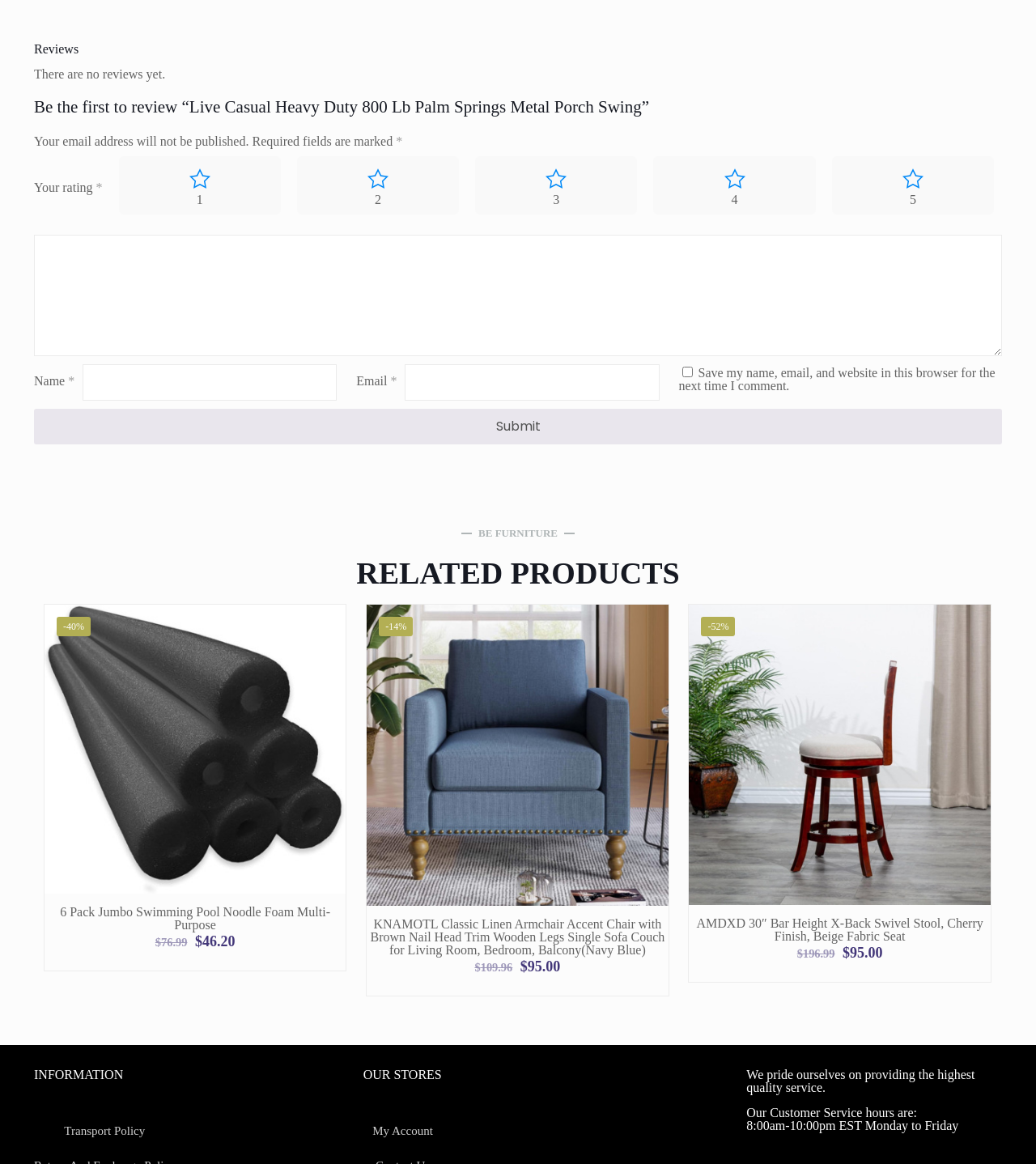What is the price of the 6 Pack Jumbo Swimming Pool Noodle Foam Multi-Purpose?
Provide an in-depth answer to the question, covering all aspects.

The price of the 6 Pack Jumbo Swimming Pool Noodle Foam Multi-Purpose is $46.20, which is mentioned in the text '$46.20'.